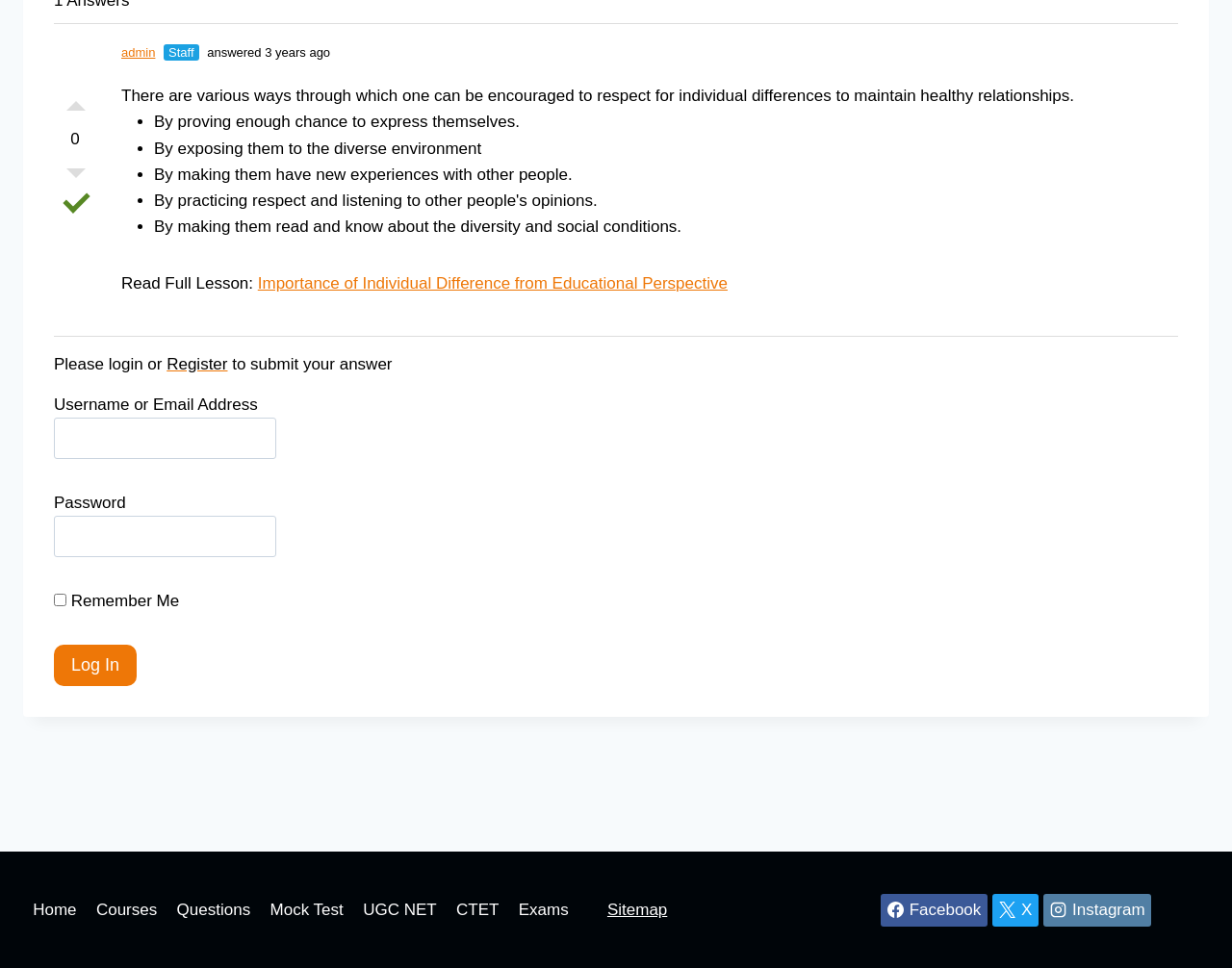Given the description "Home", provide the bounding box coordinates of the corresponding UI element.

[0.019, 0.921, 0.07, 0.959]